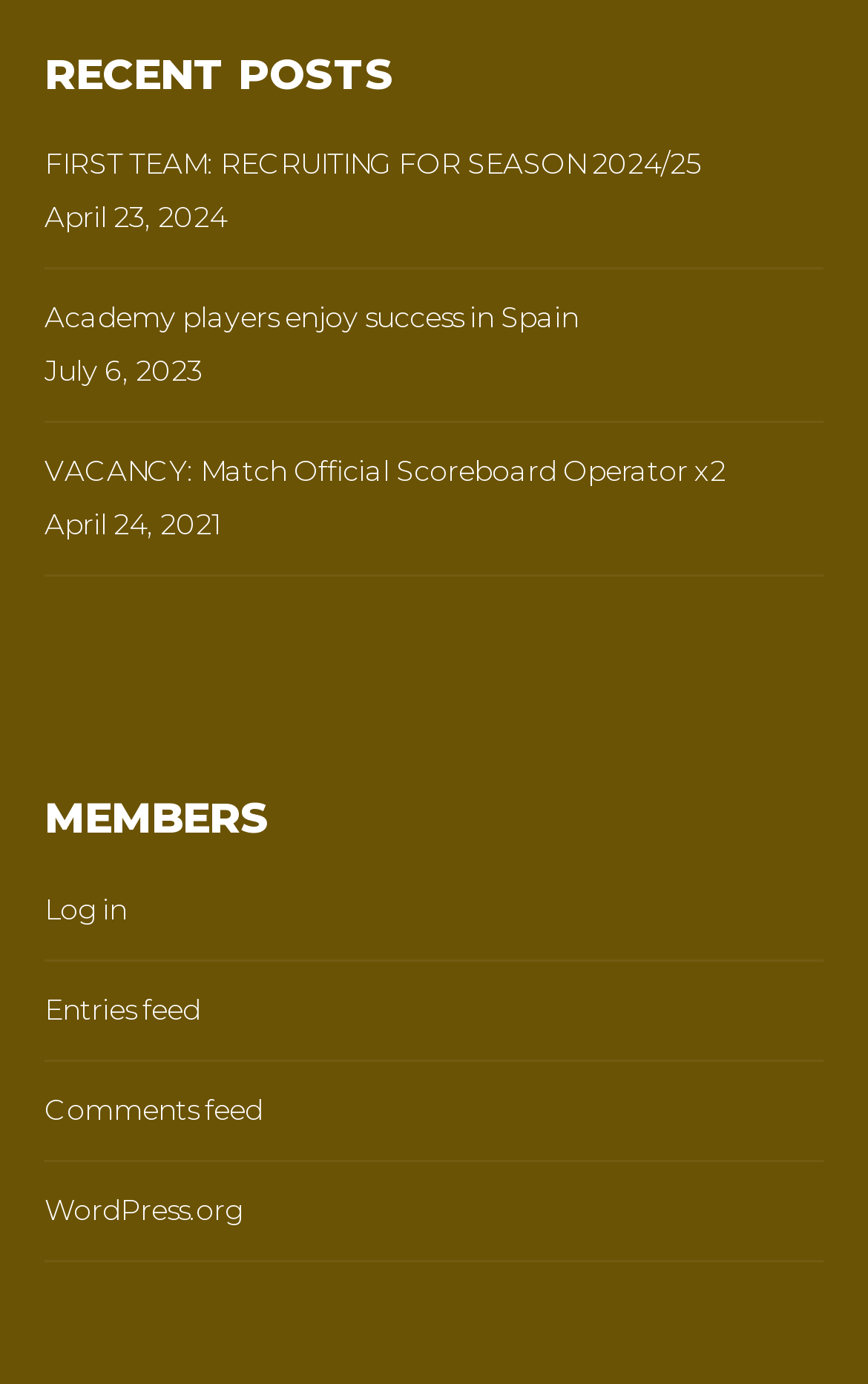Pinpoint the bounding box coordinates of the clickable area needed to execute the instruction: "View recent posts". The coordinates should be specified as four float numbers between 0 and 1, i.e., [left, top, right, bottom].

[0.051, 0.04, 0.949, 0.07]